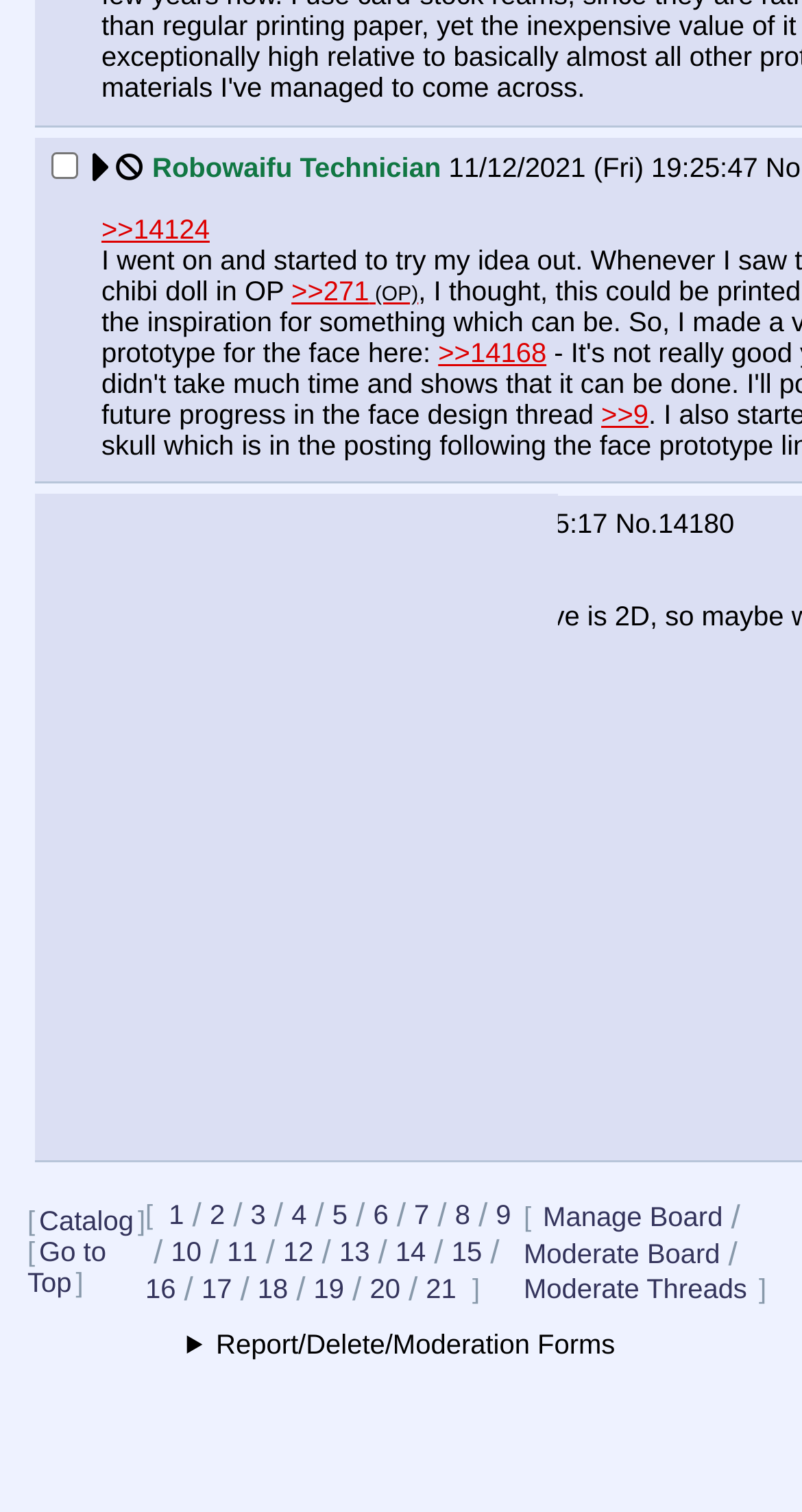Given the element description, predict the bounding box coordinates in the format (top-left x, top-left y, bottom-right x, bottom-right y), using floating point numbers between 0 and 1: parent_node: Search:

None